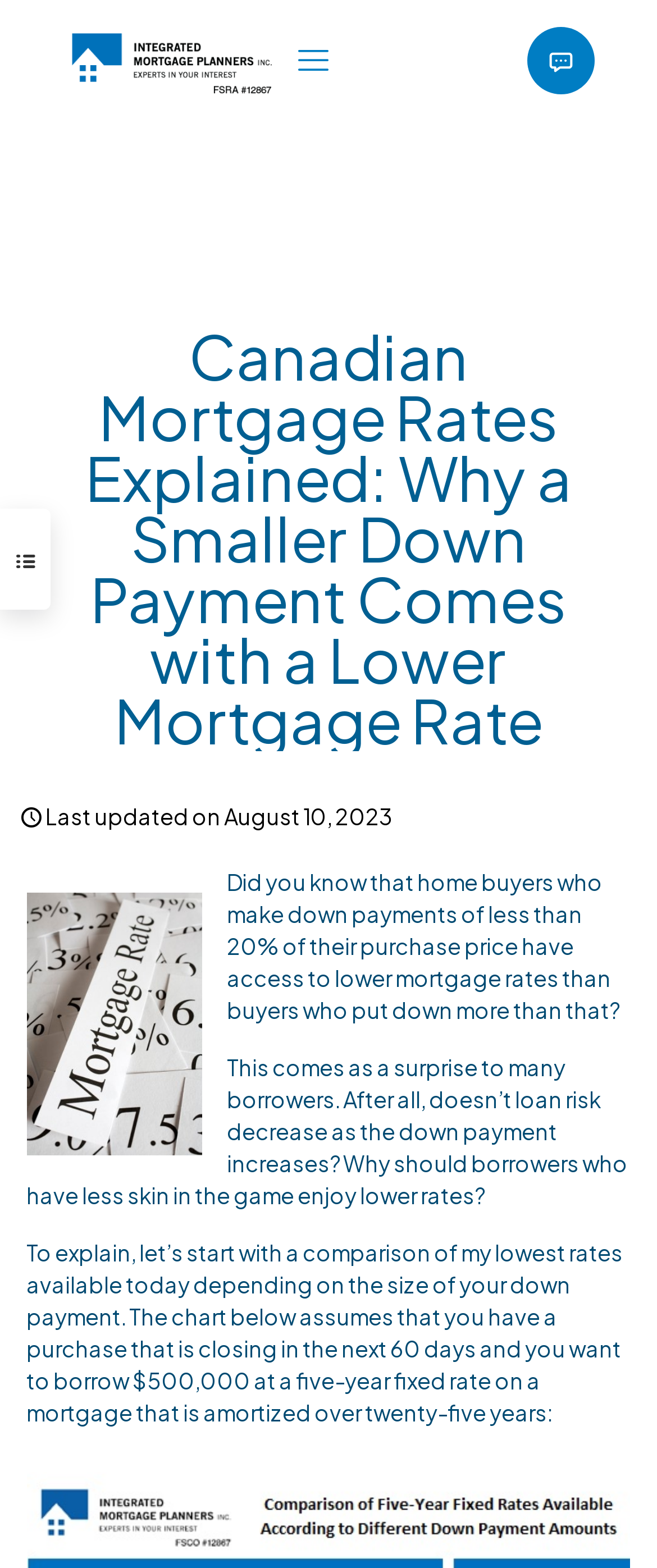What is the image above the text about?
Using the image, respond with a single word or phrase.

Canada mortgage rates